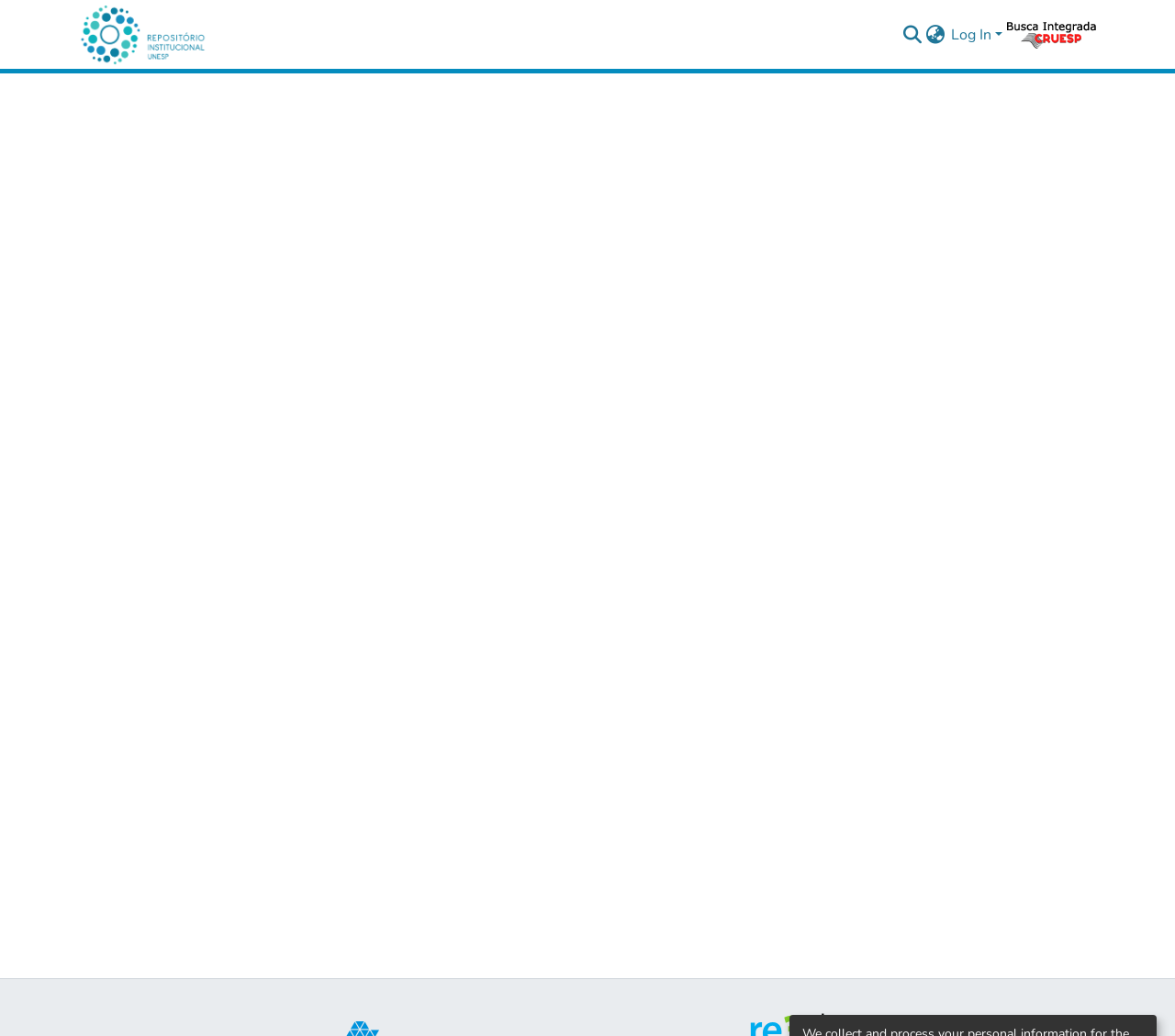Identify the bounding box for the given UI element using the description provided. Coordinates should be in the format (top-left x, top-left y, bottom-right x, bottom-right y) and must be between 0 and 1. Here is the description: parent_node: Log In

[0.856, 0.02, 0.934, 0.047]